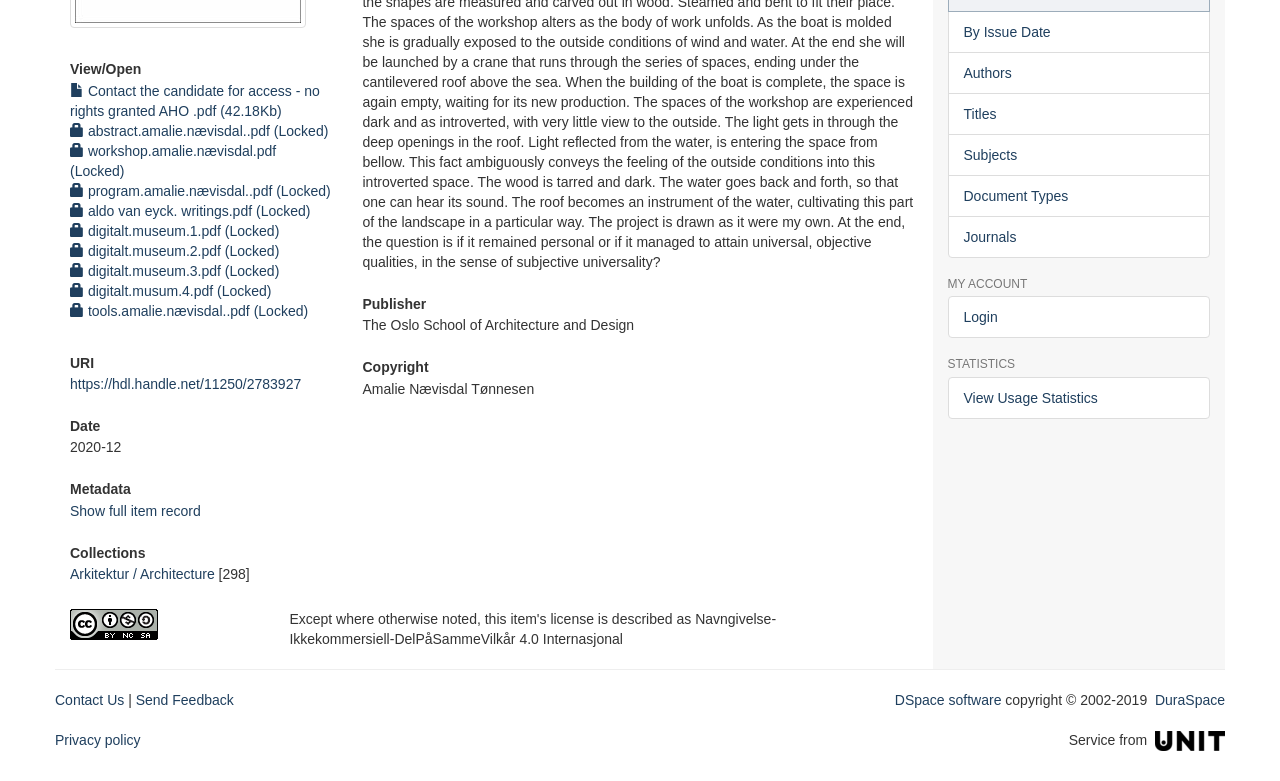Please find the bounding box coordinates (top-left x, top-left y, bottom-right x, bottom-right y) in the screenshot for the UI element described as follows: aria-label="Facebook"

None